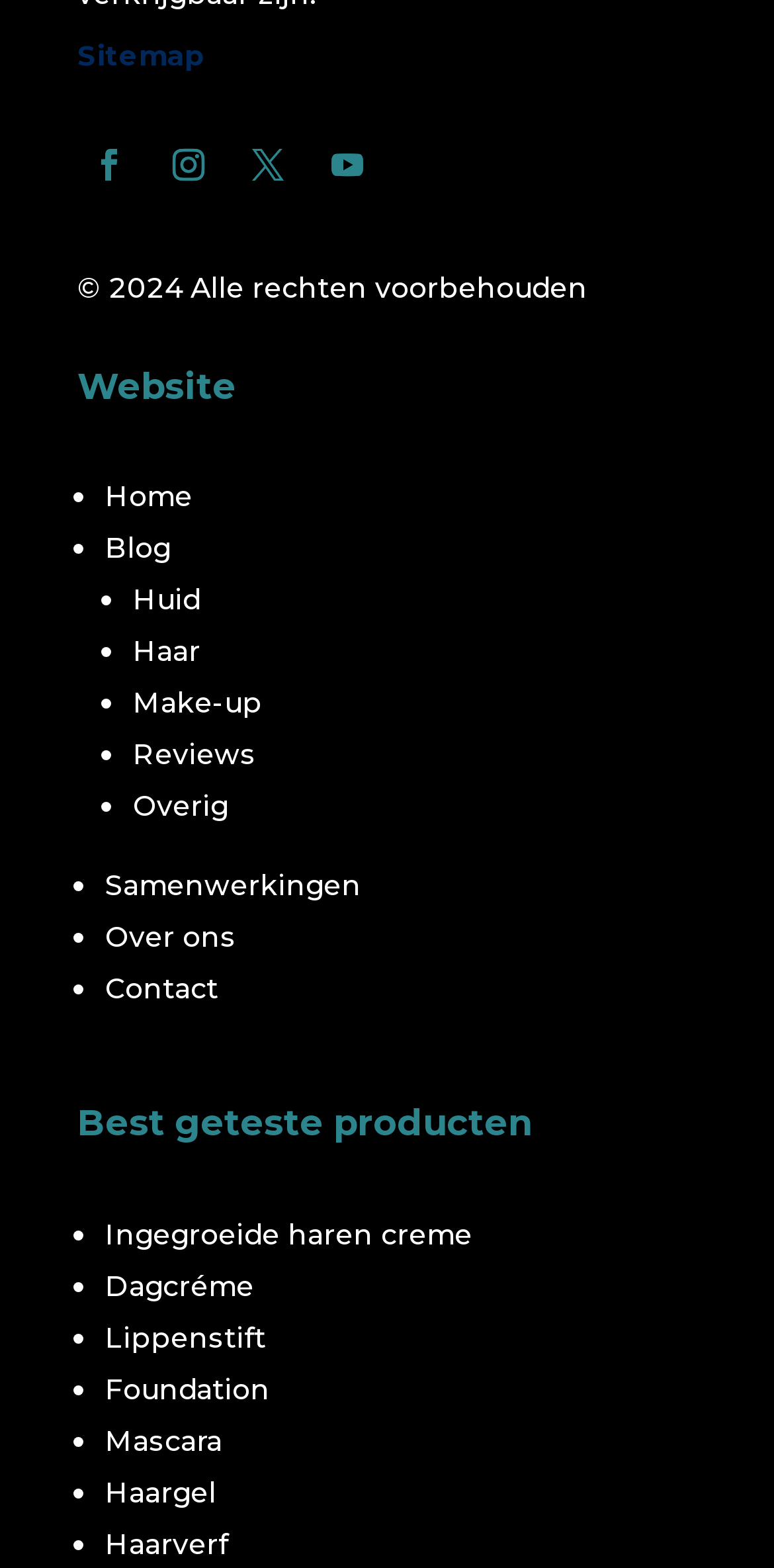Bounding box coordinates are specified in the format (top-left x, top-left y, bottom-right x, bottom-right y). All values are floating point numbers bounded between 0 and 1. Please provide the bounding box coordinate of the region this sentence describes: Mascara

[0.136, 0.908, 0.287, 0.931]